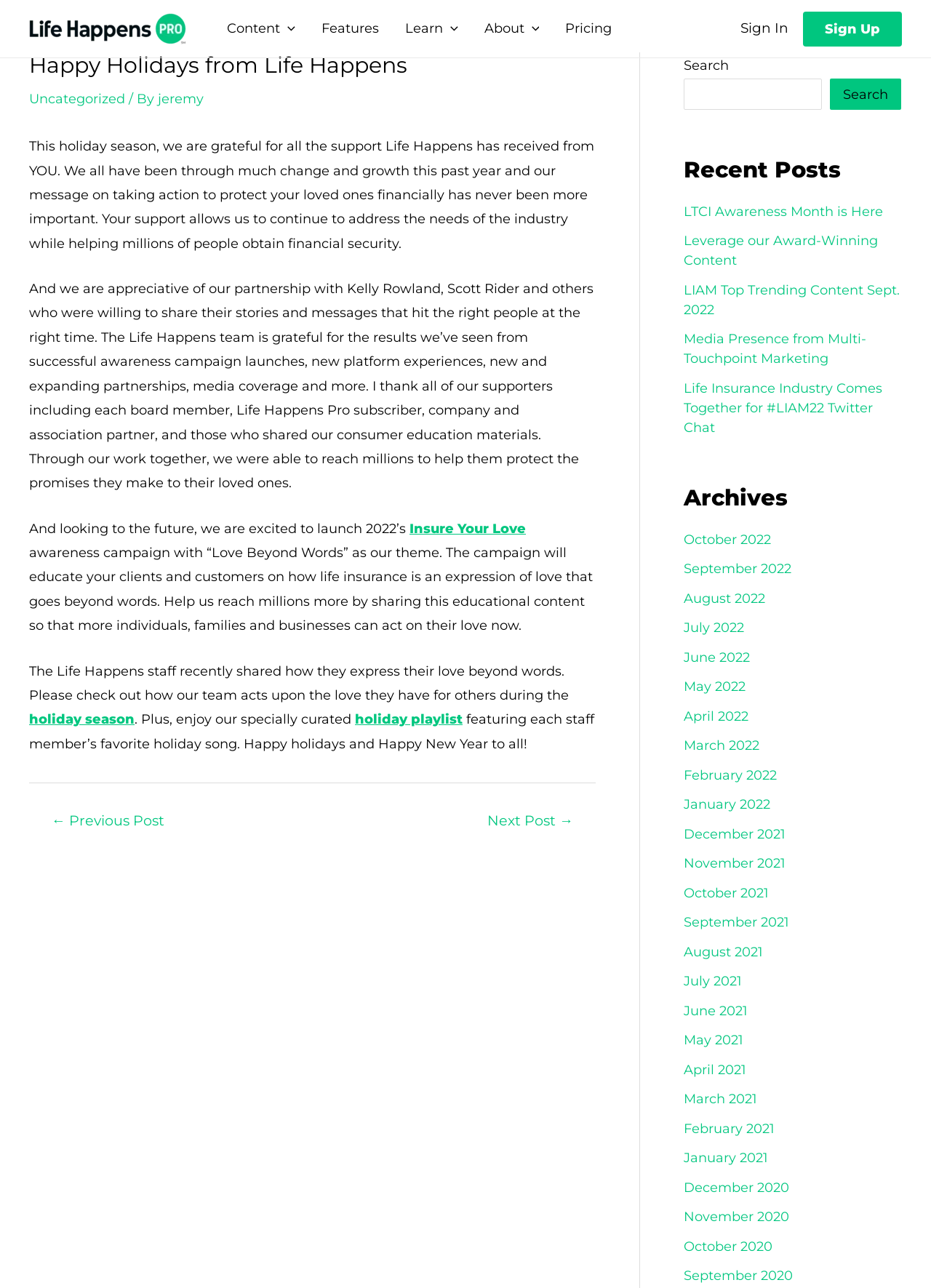What is the purpose of the 'Search' button?
Can you provide a detailed and comprehensive answer to the question?

The purpose of the 'Search' button can be inferred from its location and label. It is located in the top-right corner of the webpage, and it says 'Search'. This suggests that it is intended to allow users to search the website for specific content.